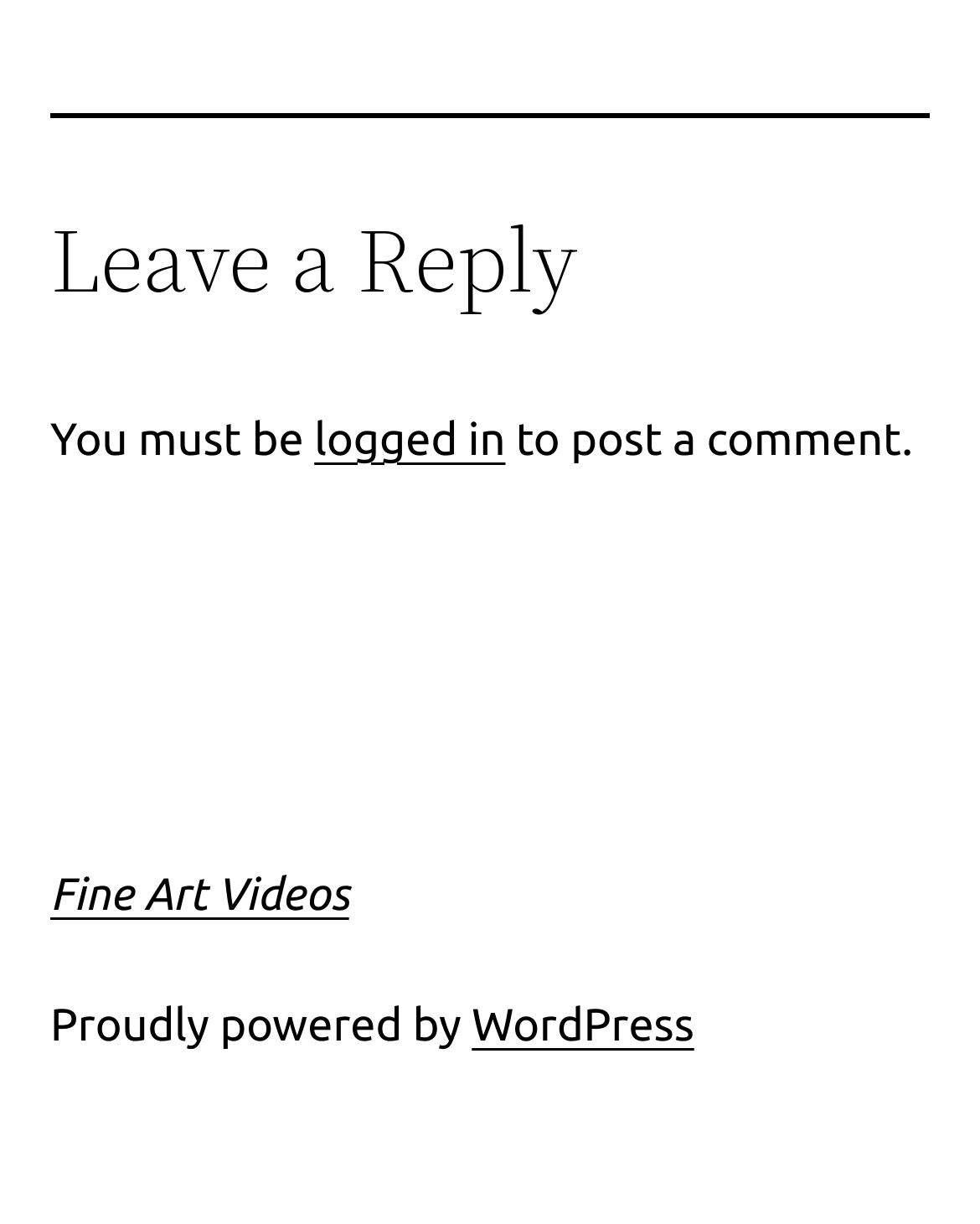What is the purpose of the section with the heading 'Leave a Reply'?
Using the picture, provide a one-word or short phrase answer.

Commenting